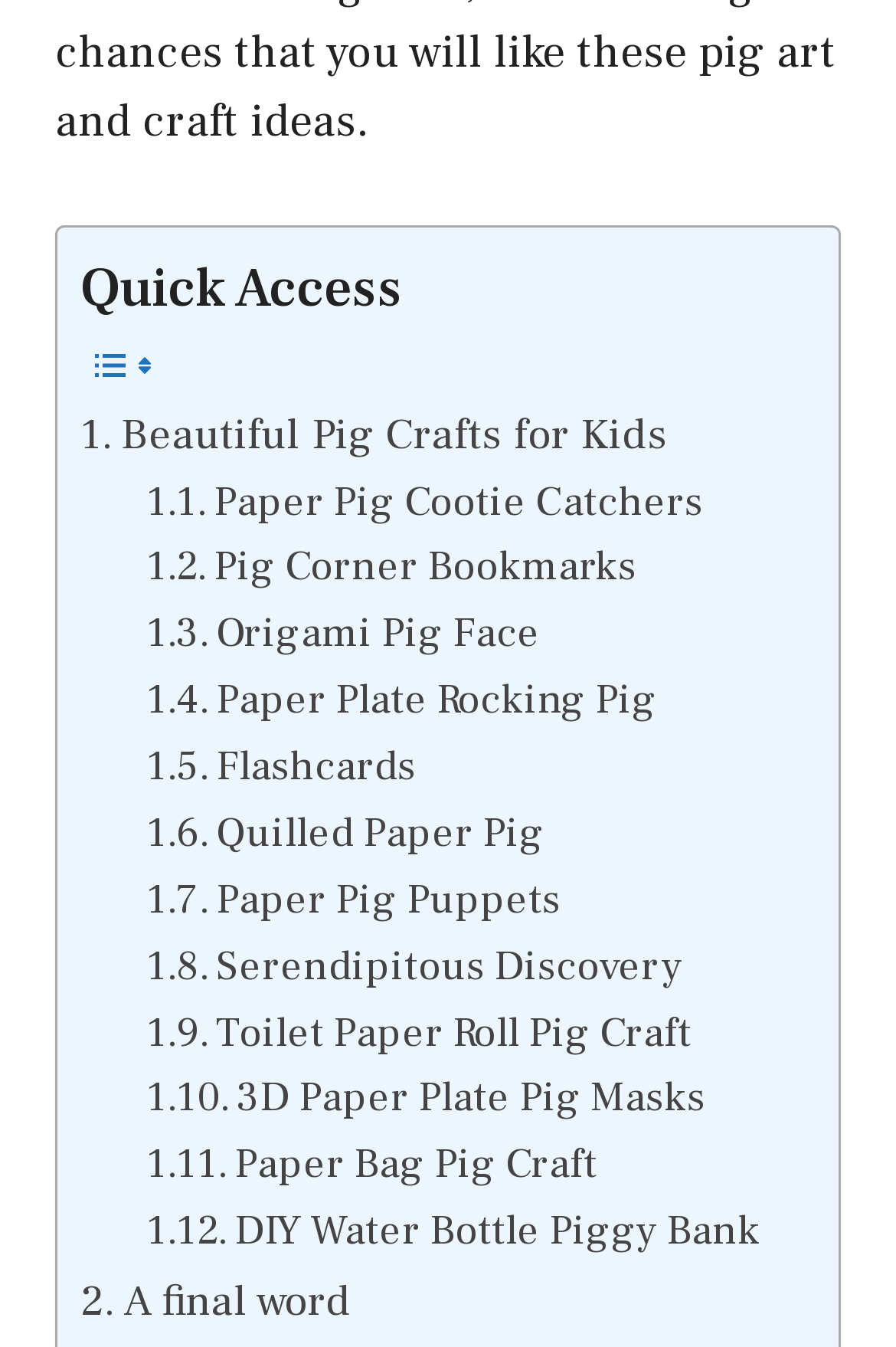Identify the coordinates of the bounding box for the element that must be clicked to accomplish the instruction: "View the 'Paper Pig Cootie Catchers' page".

[0.163, 0.349, 0.785, 0.398]